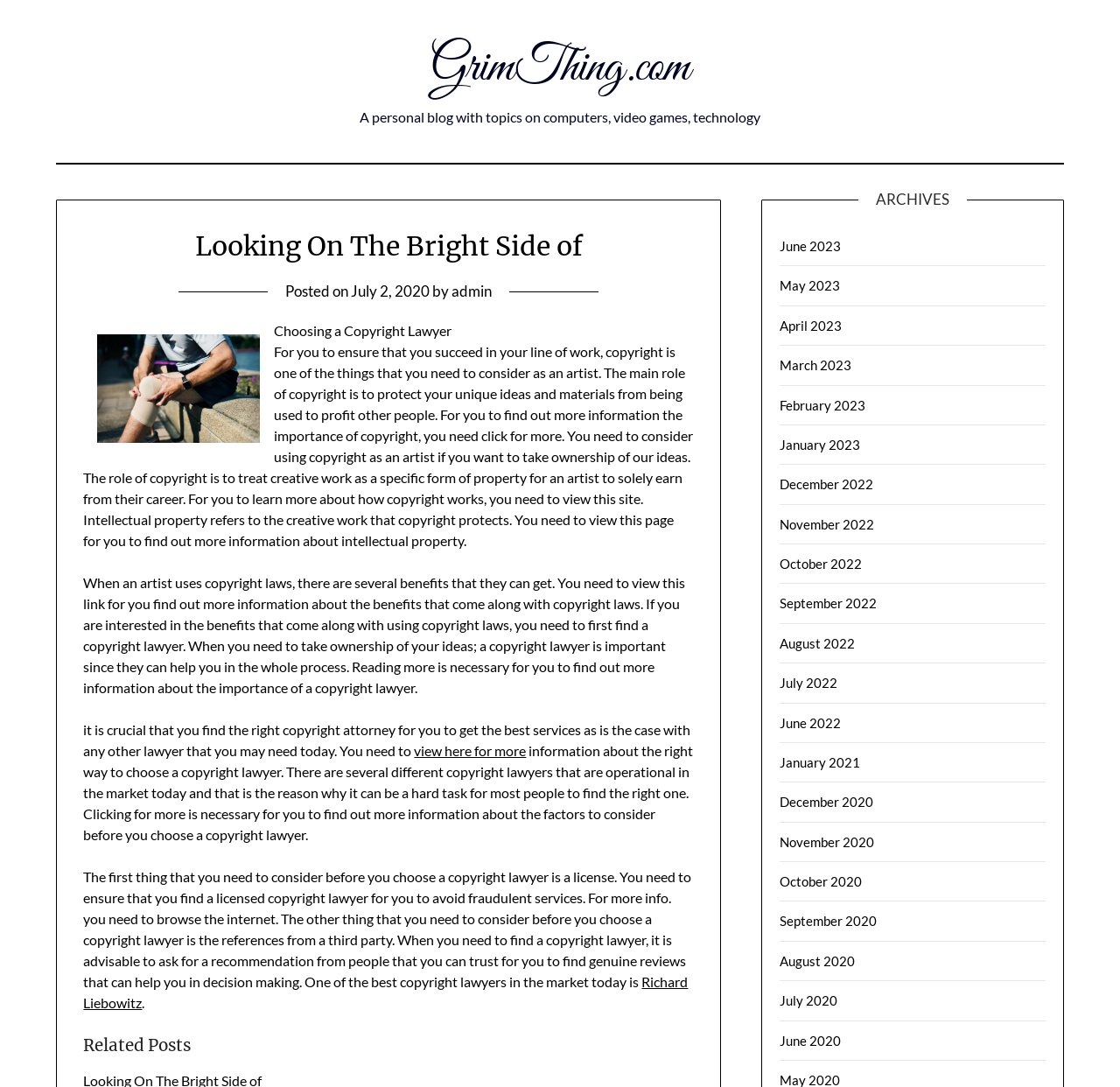Please determine the bounding box coordinates of the element to click in order to execute the following instruction: "Click view here for more". The coordinates should be four float numbers between 0 and 1, specified as [left, top, right, bottom].

[0.37, 0.683, 0.47, 0.698]